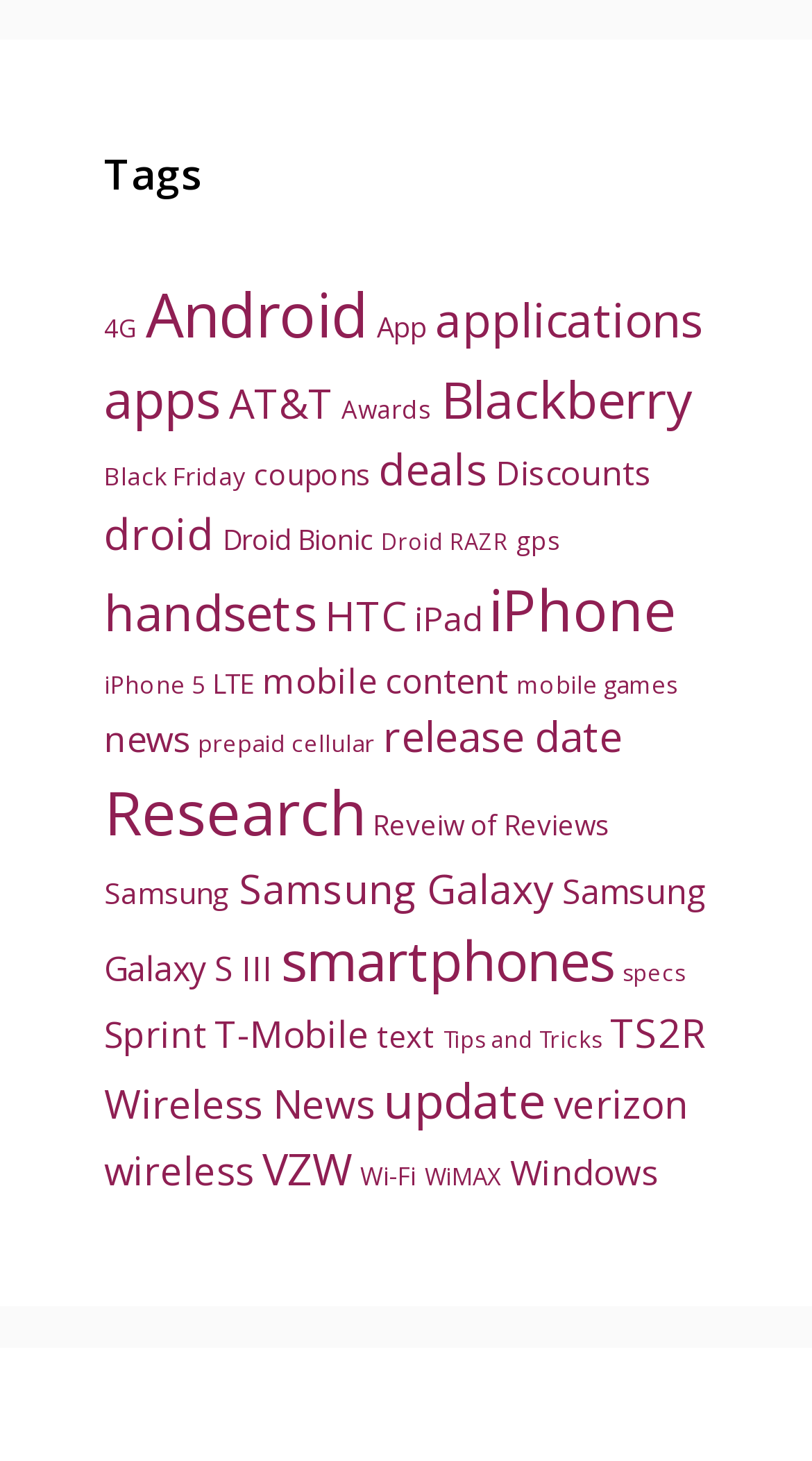Kindly provide the bounding box coordinates of the section you need to click on to fulfill the given instruction: "Browse 'Windows' related content".

[0.628, 0.785, 0.81, 0.818]